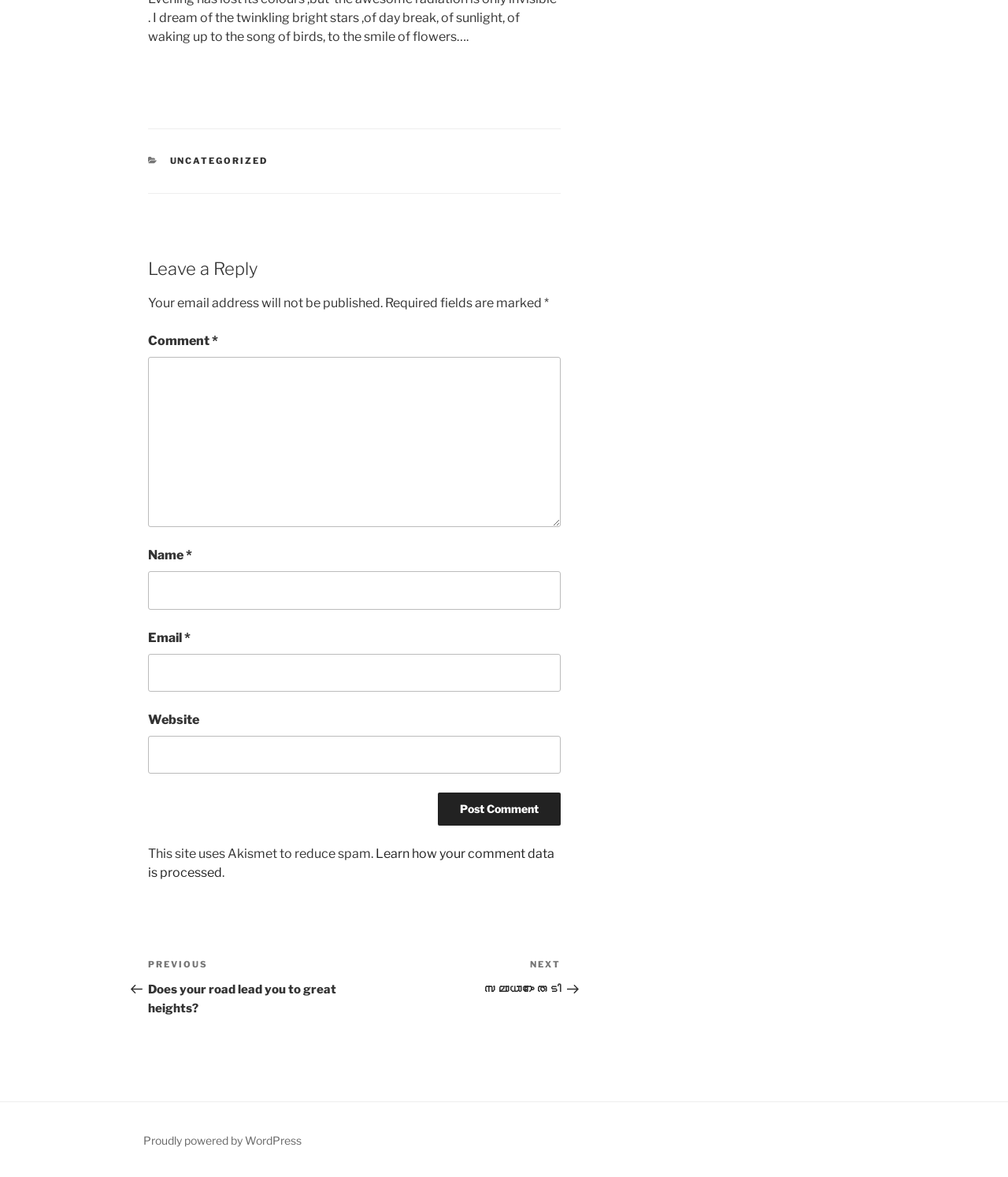Find the bounding box coordinates of the element to click in order to complete this instruction: "Go to the previous post". The bounding box coordinates must be four float numbers between 0 and 1, denoted as [left, top, right, bottom].

[0.147, 0.814, 0.352, 0.863]